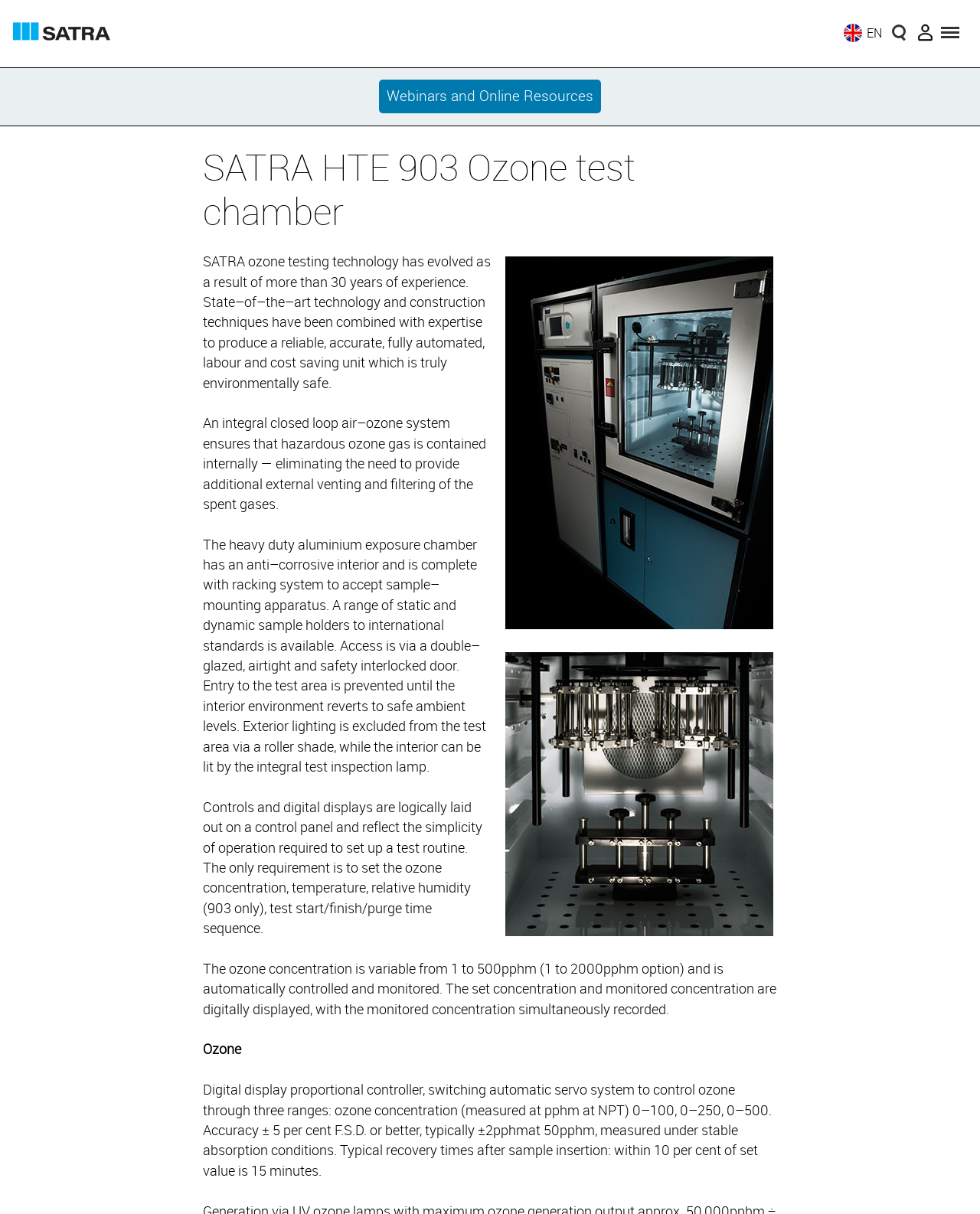Please analyze the image and provide a thorough answer to the question:
What is the name of the ozone test chamber?

The name of the ozone test chamber can be found in the heading element 'SATRA HTE 903 Ozone test chamber' and also in the image description 'HTE 903 Ozone test chamber image'.